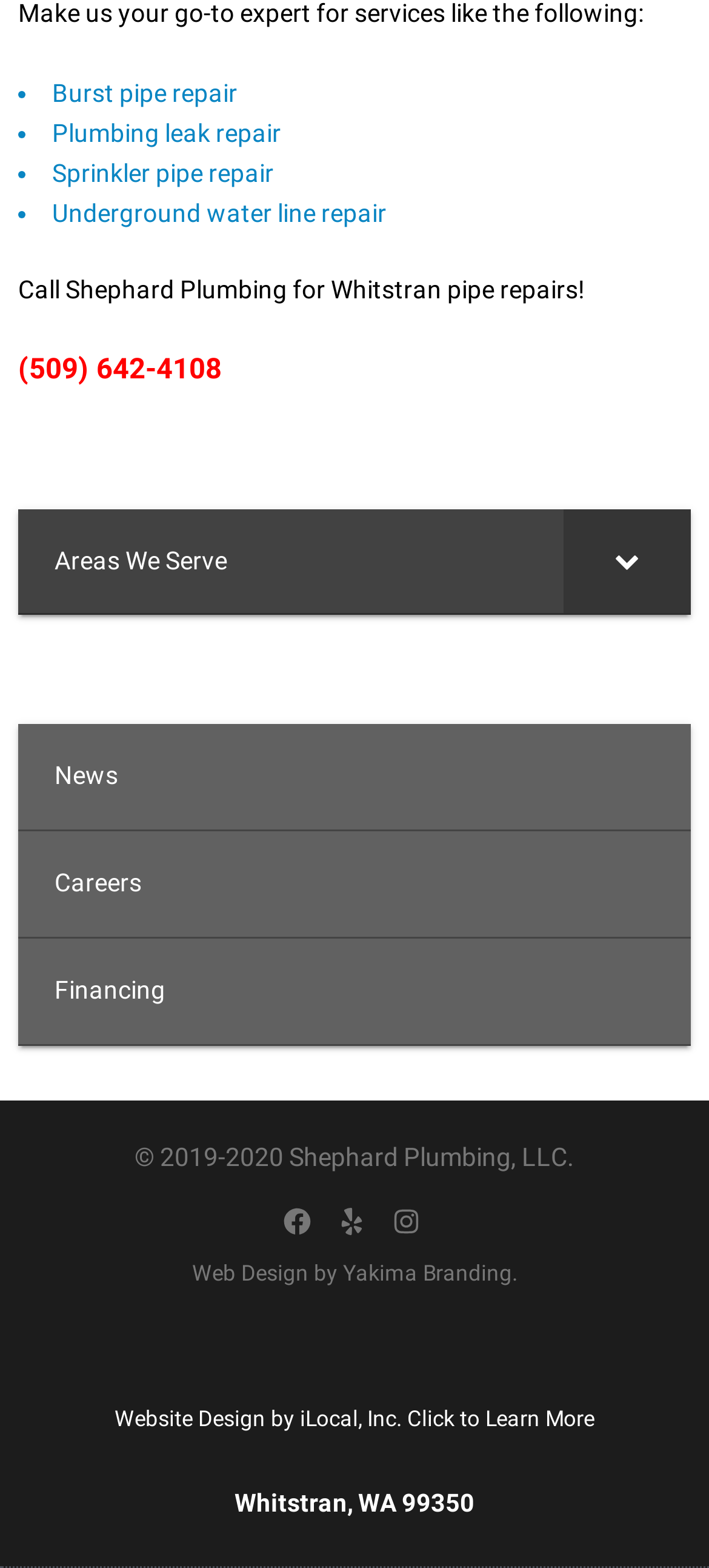Who designed the website?
Please craft a detailed and exhaustive response to the question.

The webpage has a footer section that mentions the website design credits, which are attributed to iLocal, Inc. and Yakima Branding.